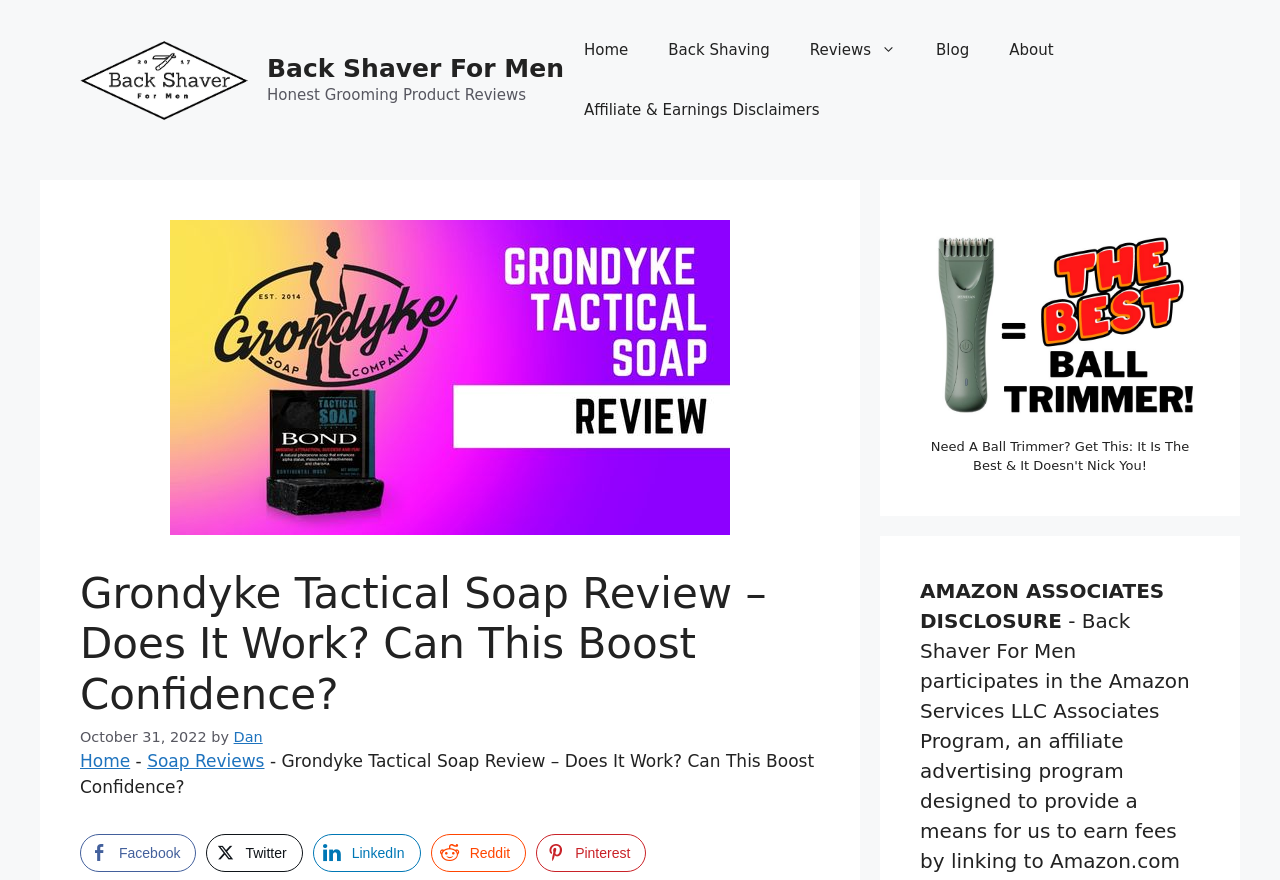What is the name of the product being reviewed?
From the image, respond with a single word or phrase.

Grondyke Tactical Soap